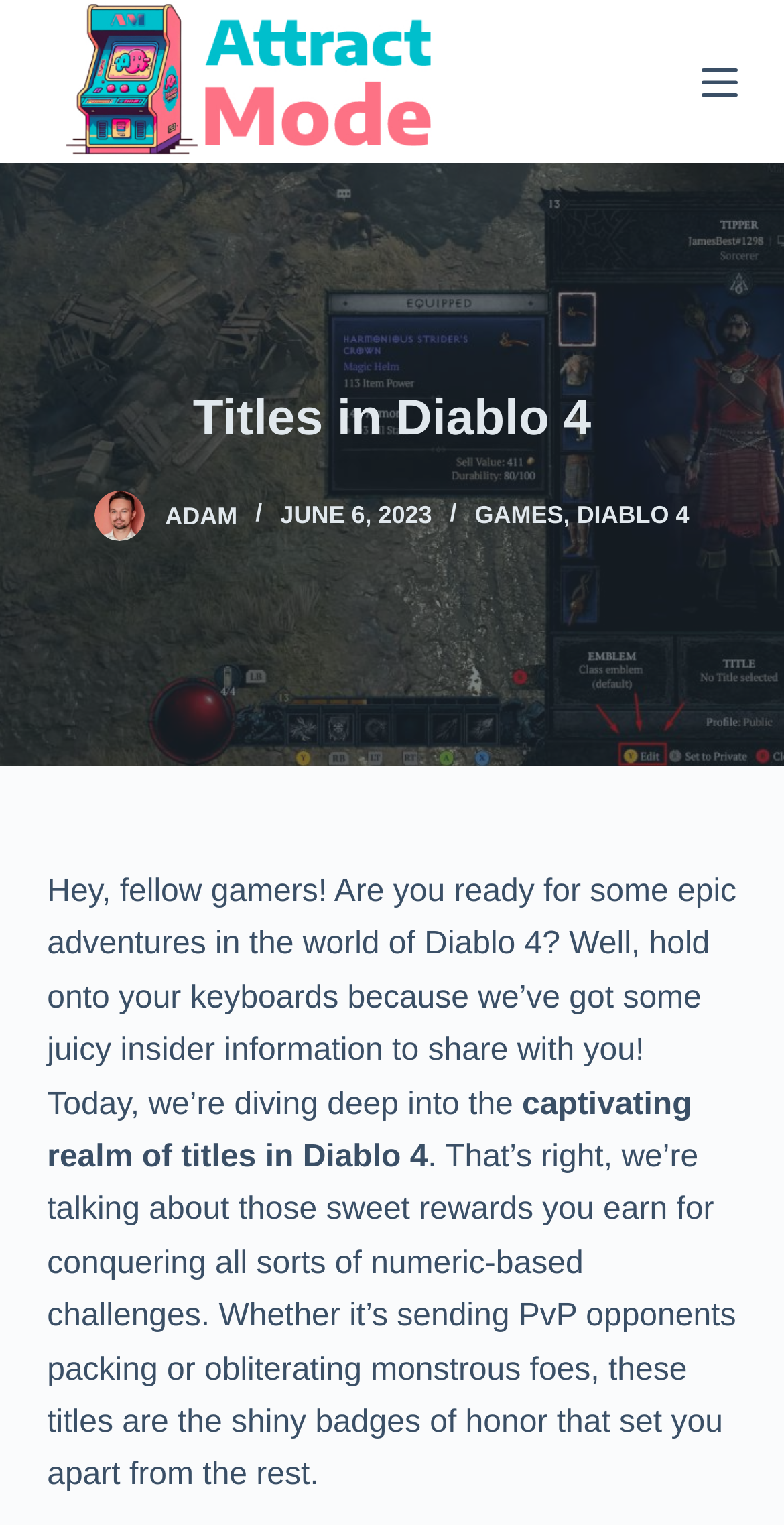What is the main topic of the article?
Please interpret the details in the image and answer the question thoroughly.

The main topic of the article is 'Diablo 4' which can be inferred from the title of the webpage and the content of the article.